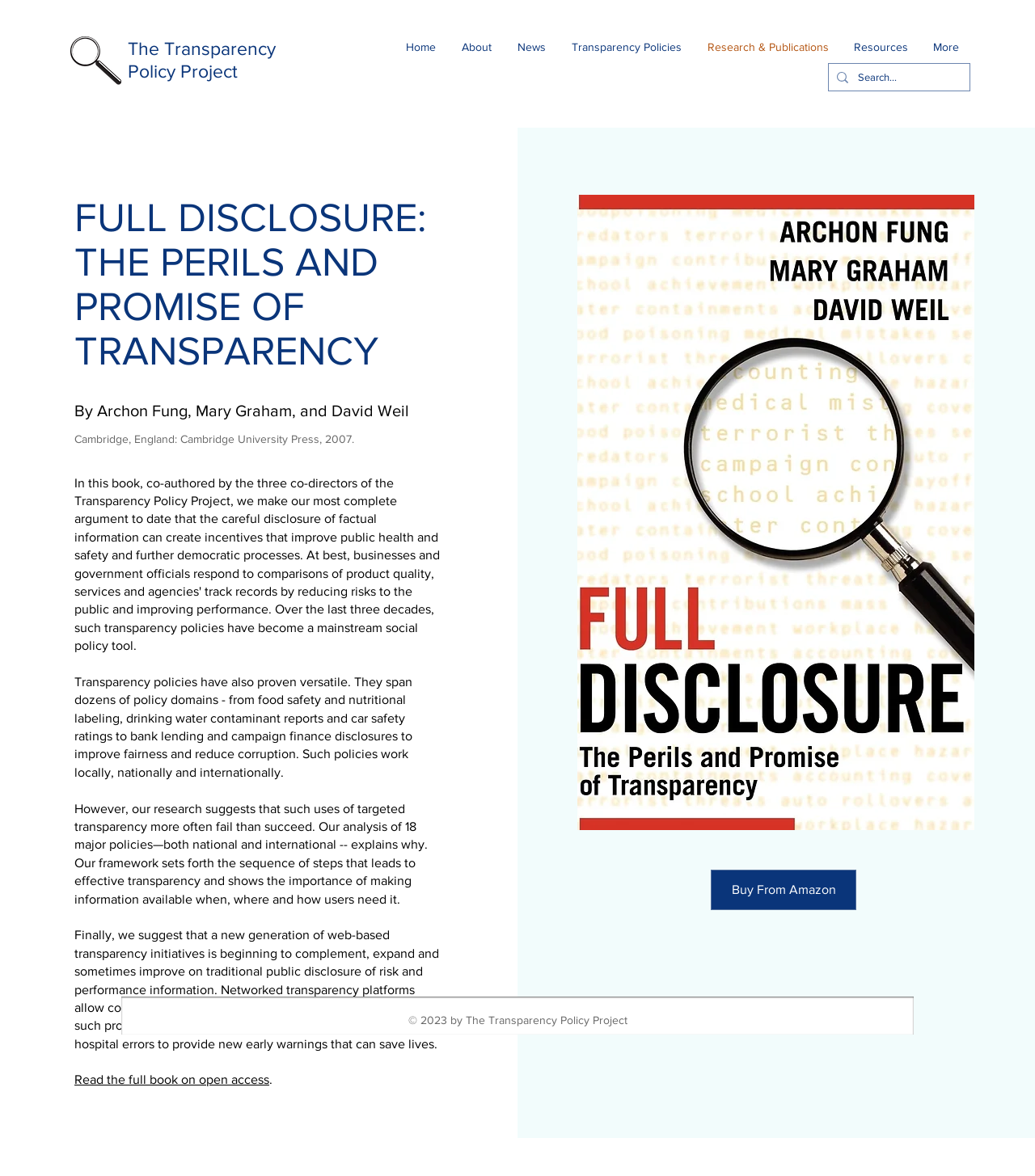Use a single word or phrase to answer the question: What is the purpose of transparency policies?

to improve fairness and reduce corruption